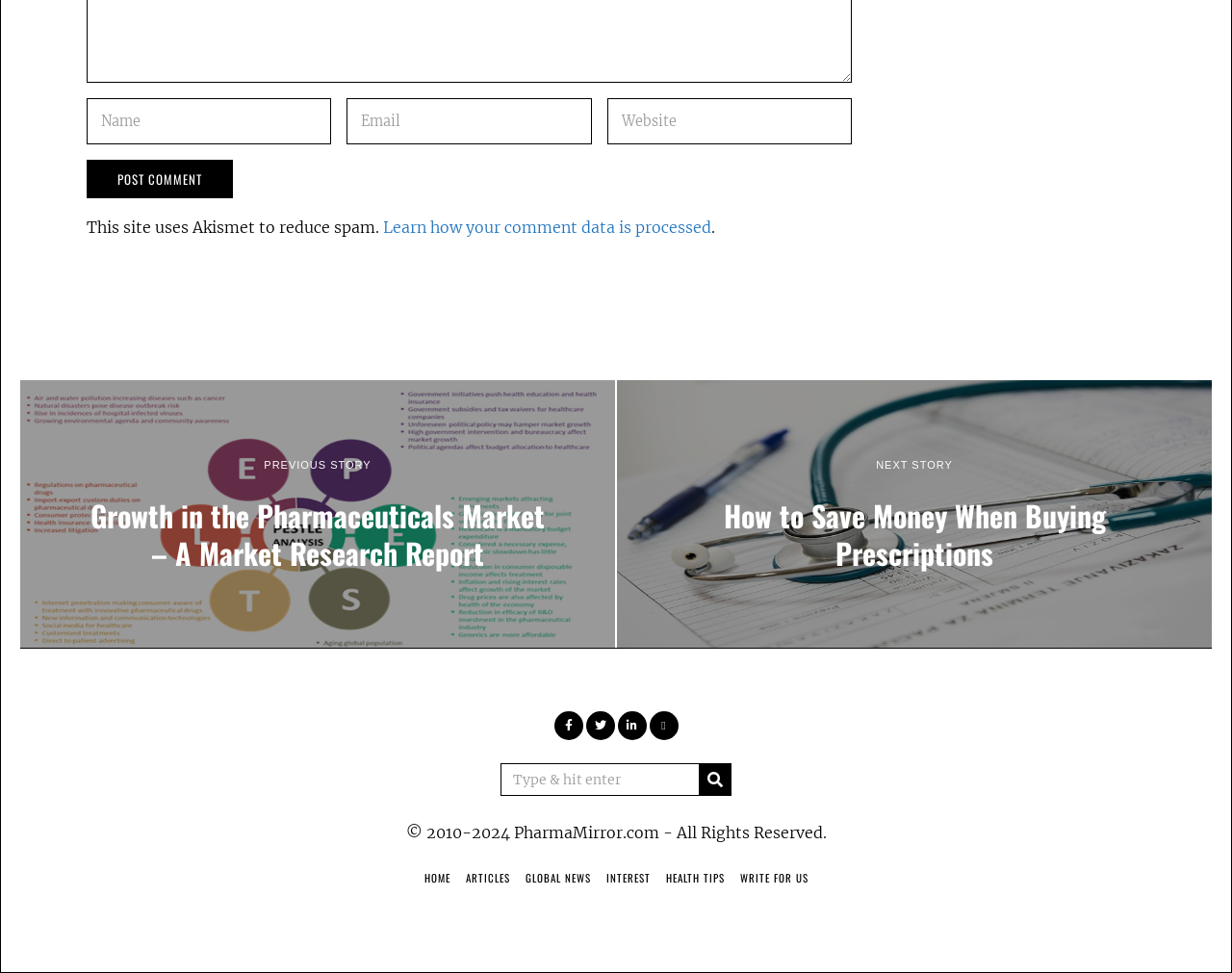What is the topic of the article on the left side of the webpage?
Kindly give a detailed and elaborate answer to the question.

The article on the left side of the webpage has a heading that reads 'Growth in the Pharmaceuticals Market – A Market Research Report', indicating that the topic of the article is related to the pharmaceuticals market.